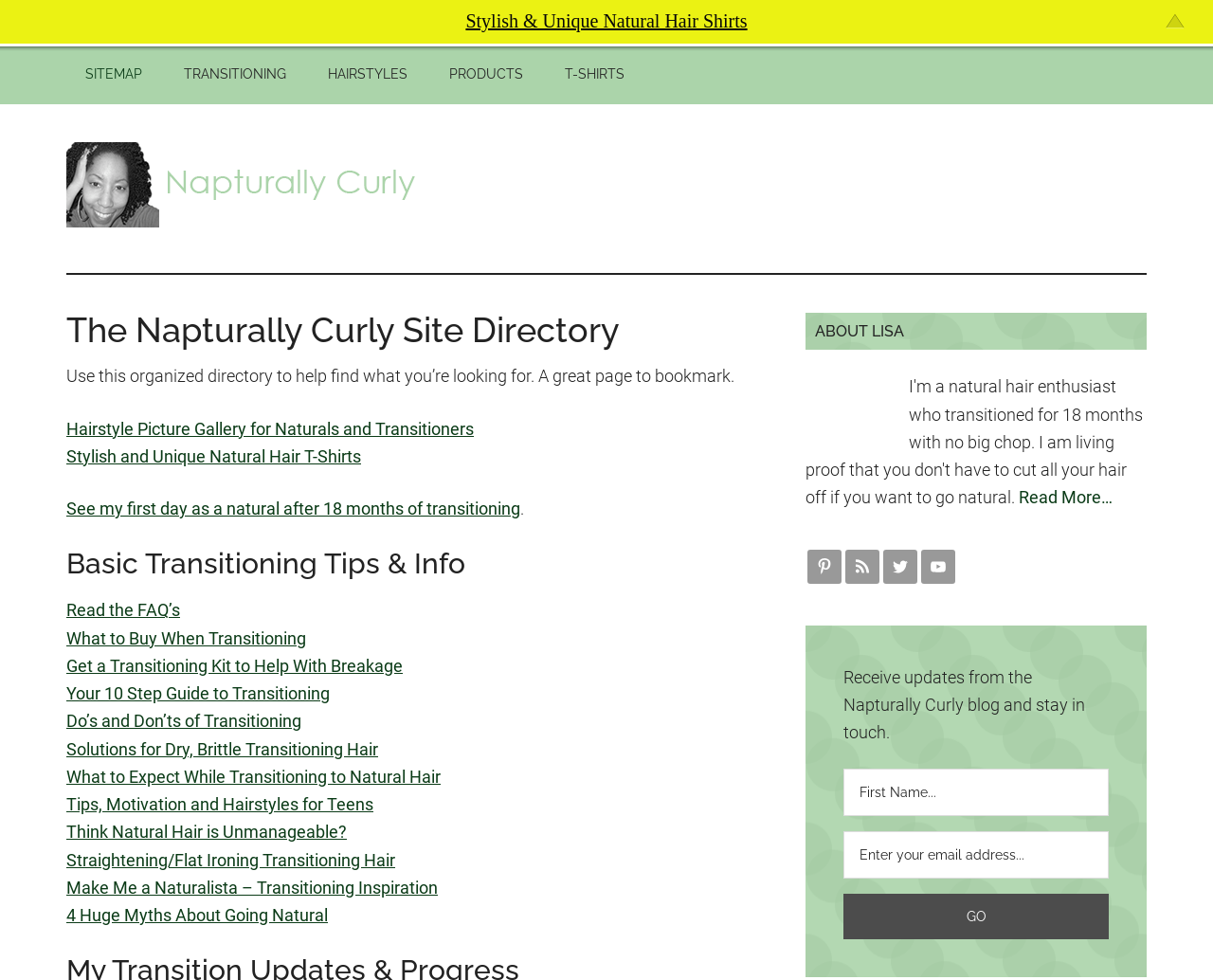What type of products are mentioned on this webpage?
Kindly give a detailed and elaborate answer to the question.

The webpage mentions 'Stylish and Unique Natural Hair T-Shirts' as one of the links, indicating that the webpage is related to natural hair and also promotes or sells T-Shirts with natural hair-themed designs.